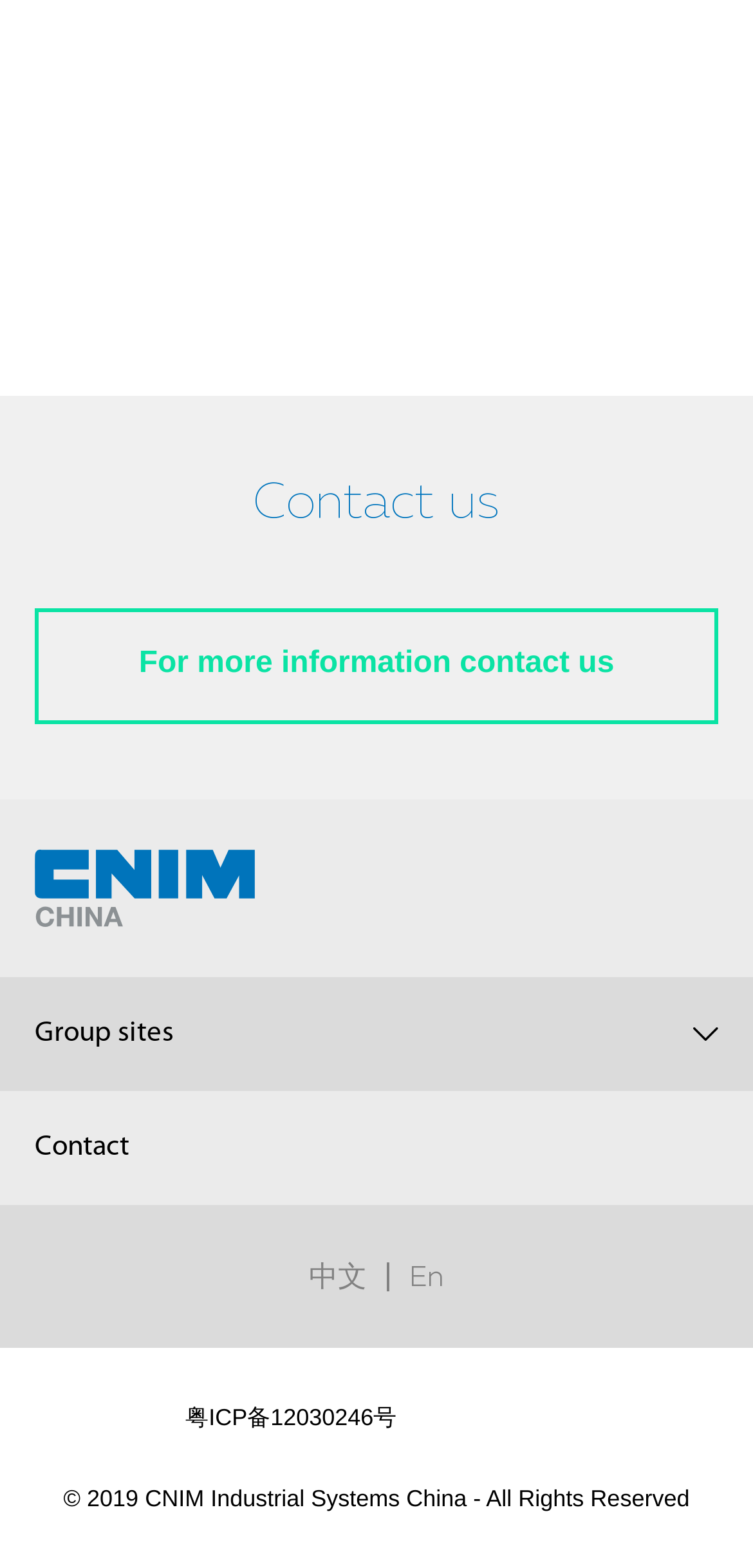Provide a brief response to the question below using one word or phrase:
How many languages are available on this website?

2